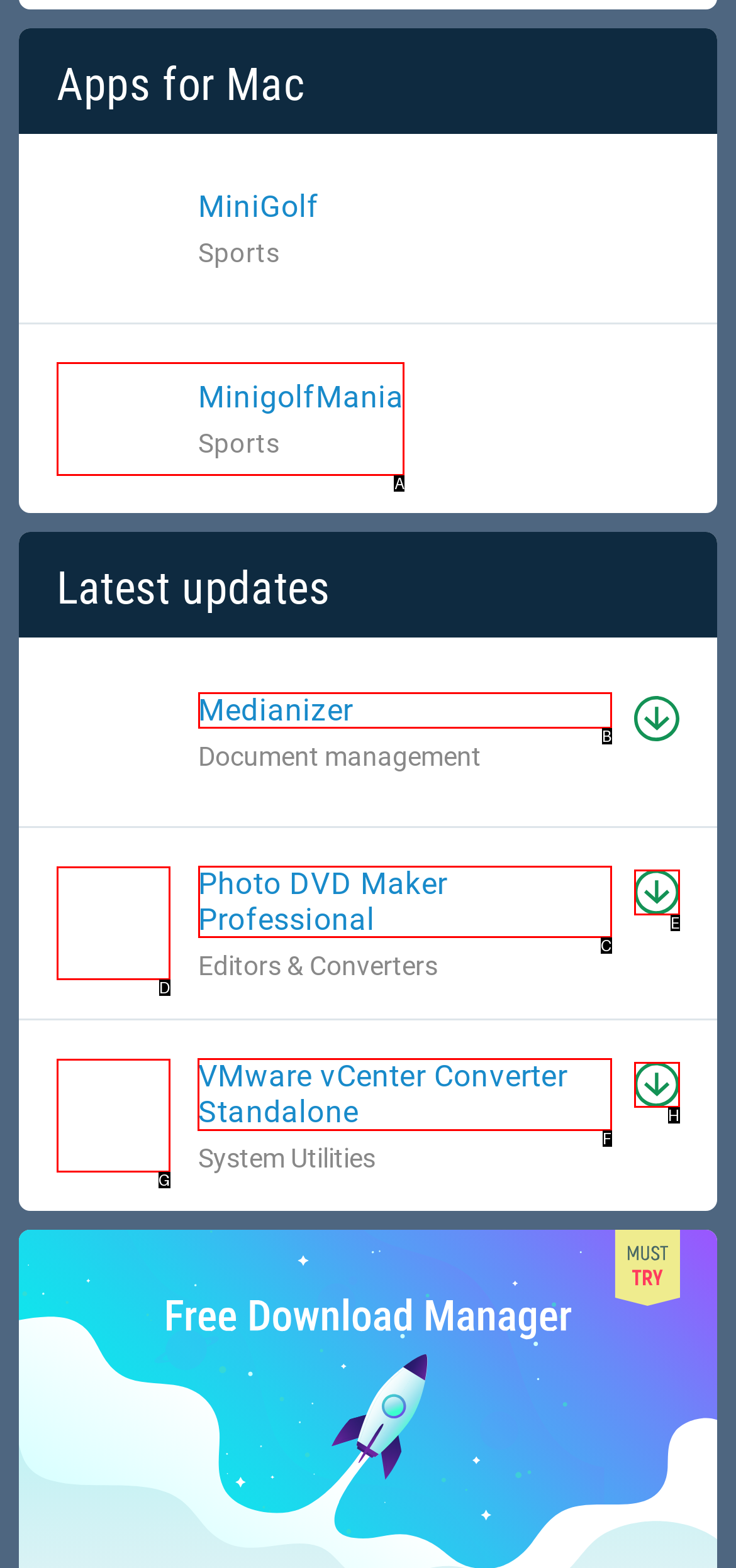Tell me which UI element to click to fulfill the given task: View VMware vCenter Converter Standalone. Respond with the letter of the correct option directly.

F